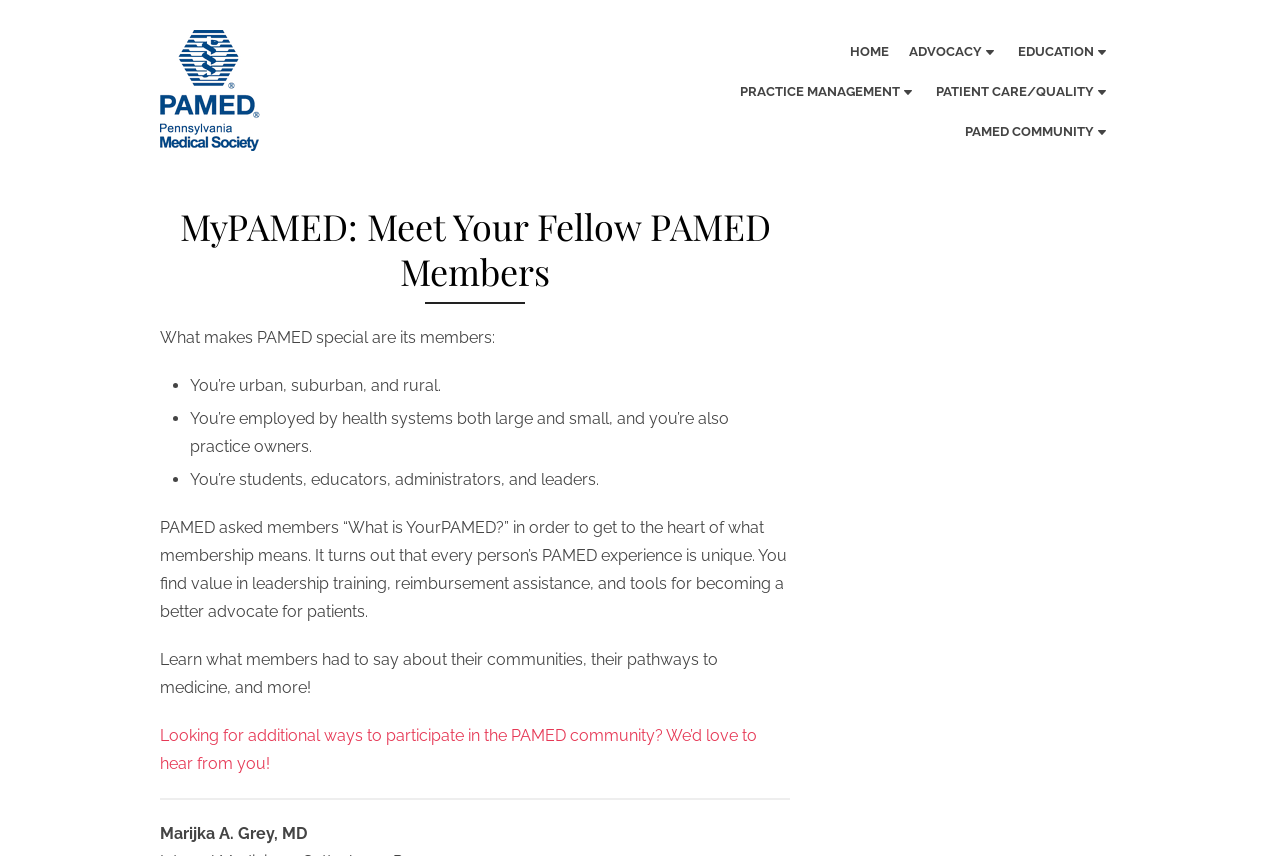Determine the bounding box coordinates (top-left x, top-left y, bottom-right x, bottom-right y) of the UI element described in the following text: Practice Management

[0.574, 0.084, 0.72, 0.131]